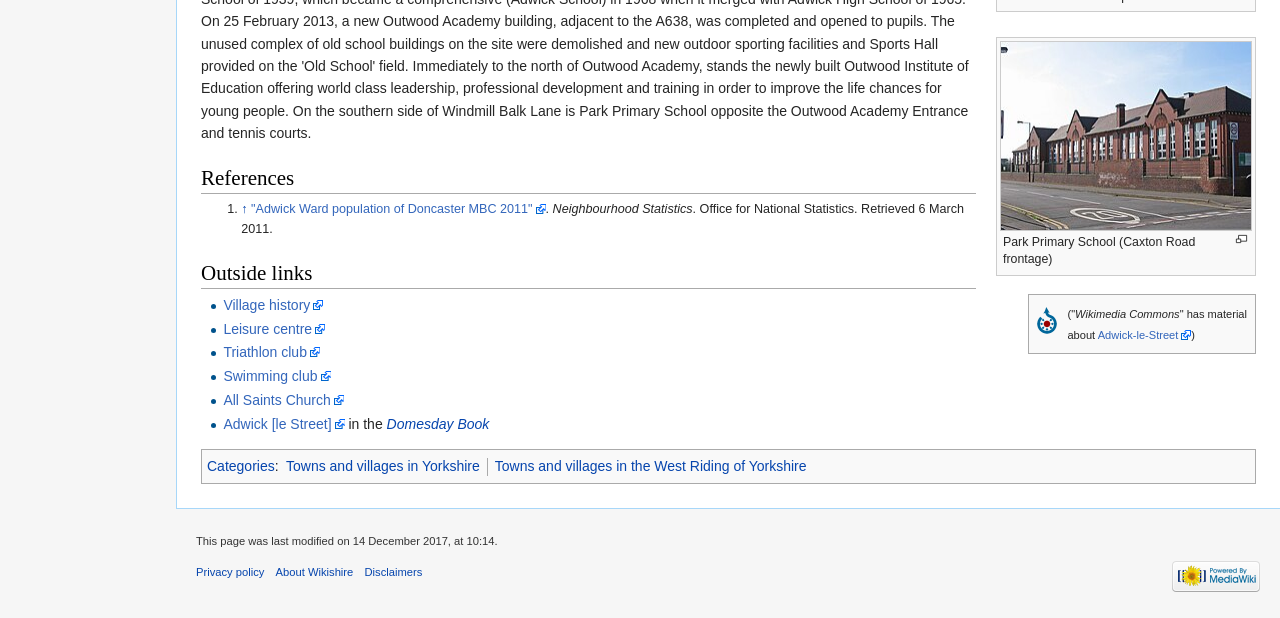Please locate the bounding box coordinates of the element's region that needs to be clicked to follow the instruction: "Click on 'Enlarge'". The bounding box coordinates should be provided as four float numbers between 0 and 1, i.e., [left, top, right, bottom].

[0.964, 0.379, 0.976, 0.396]